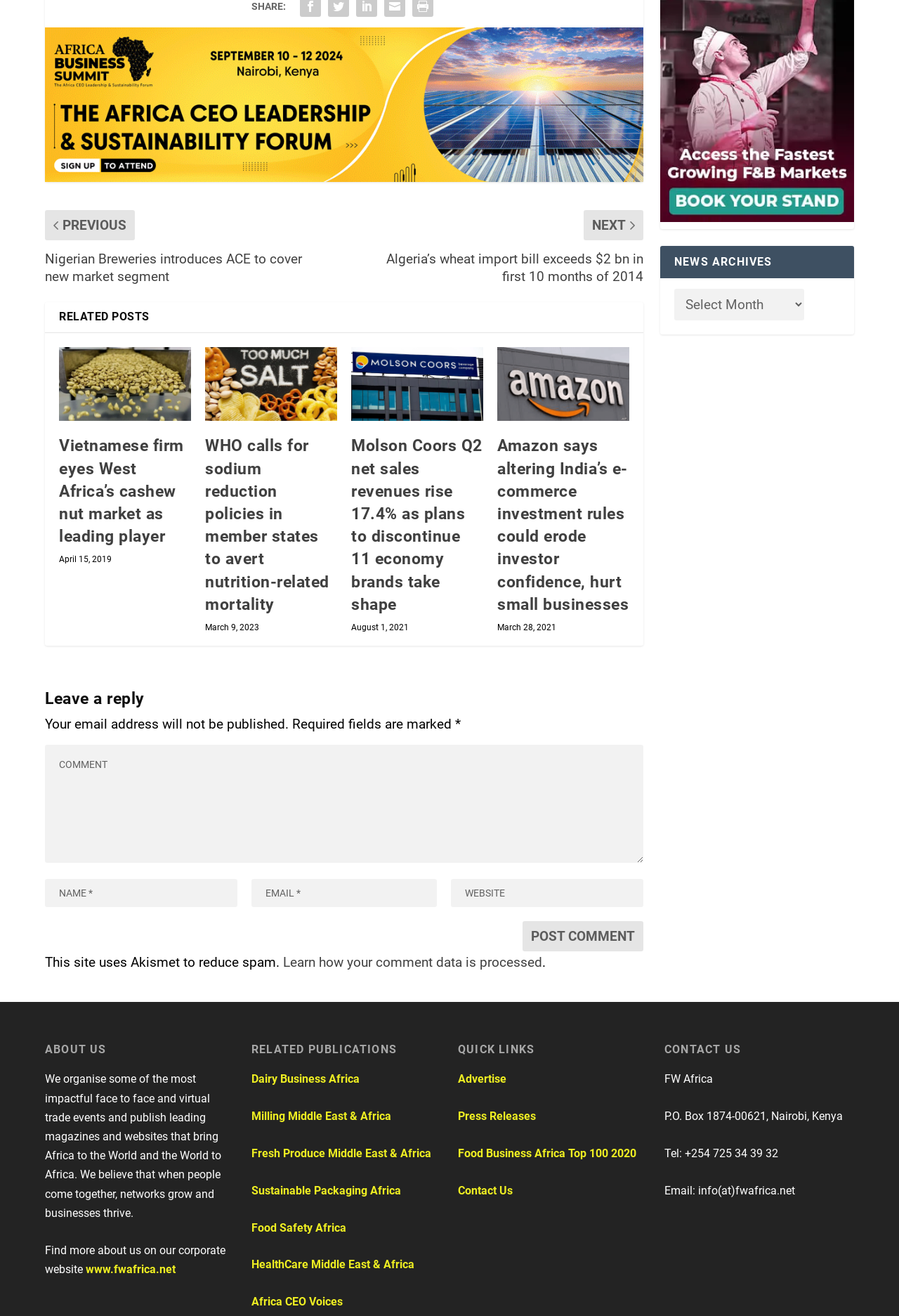What is the purpose of the 'SHARE:' section?
Provide an in-depth and detailed explanation in response to the question.

The 'SHARE:' section is located at the top of the webpage, and it contains several social media icons. The purpose of this section is to allow users to share the articles on the webpage with others on various social media platforms.